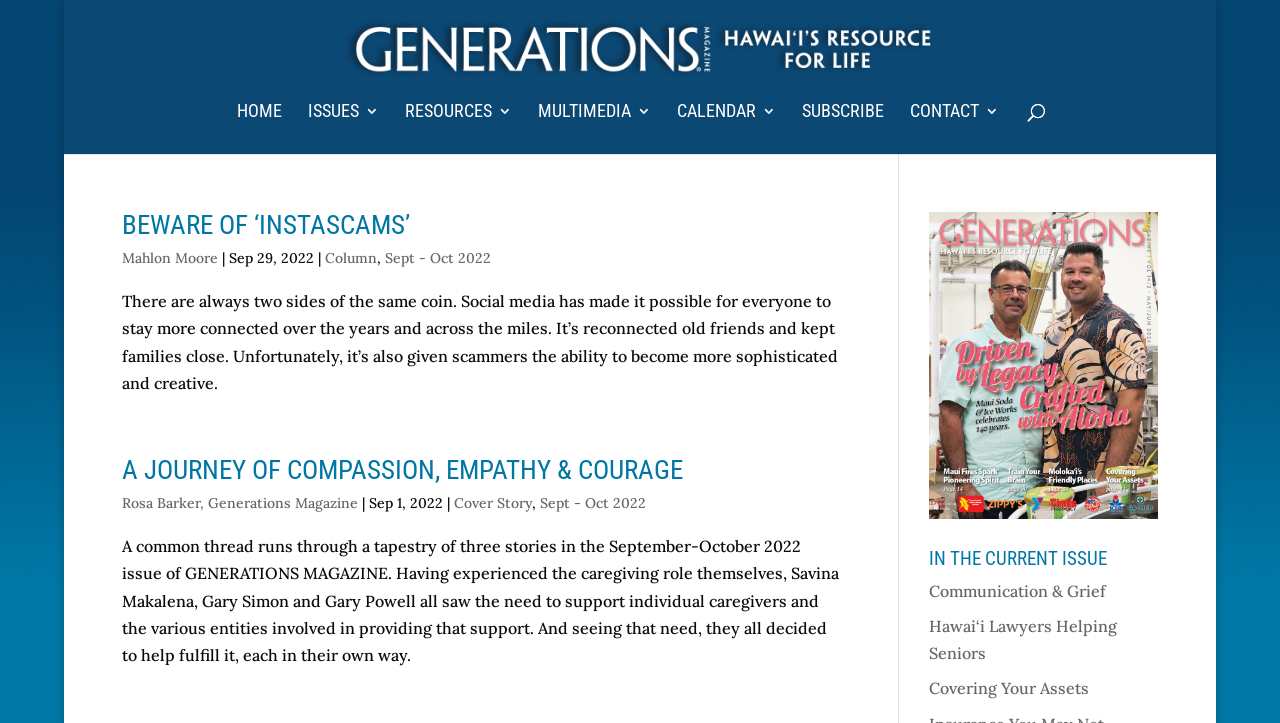Locate the bounding box coordinates of the element to click to perform the following action: 'view current issue'. The coordinates should be given as four float values between 0 and 1, in the form of [left, top, right, bottom].

[0.726, 0.759, 0.905, 0.799]